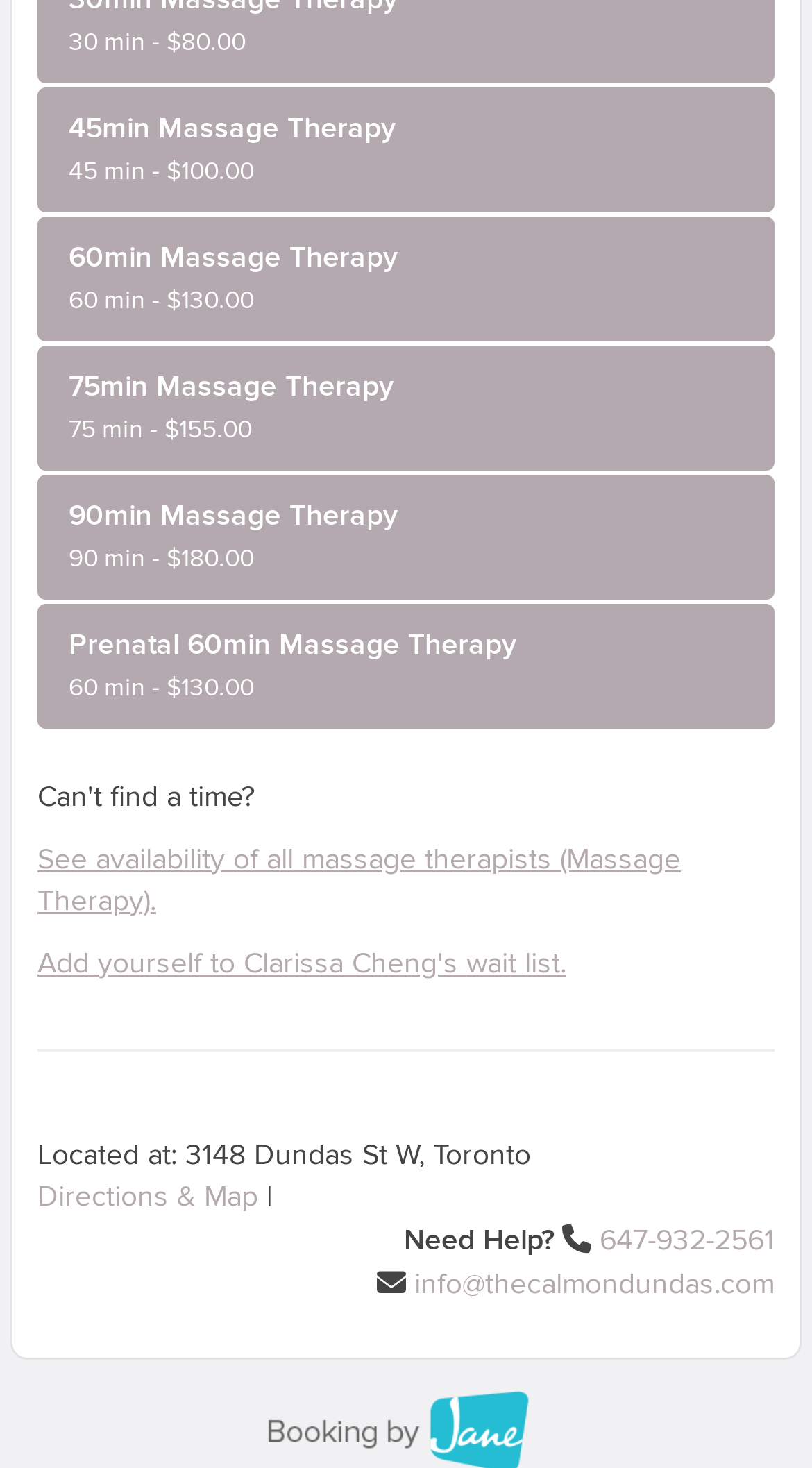What is the address of the massage therapy location?
Answer briefly with a single word or phrase based on the image.

3148 Dundas St W, Toronto